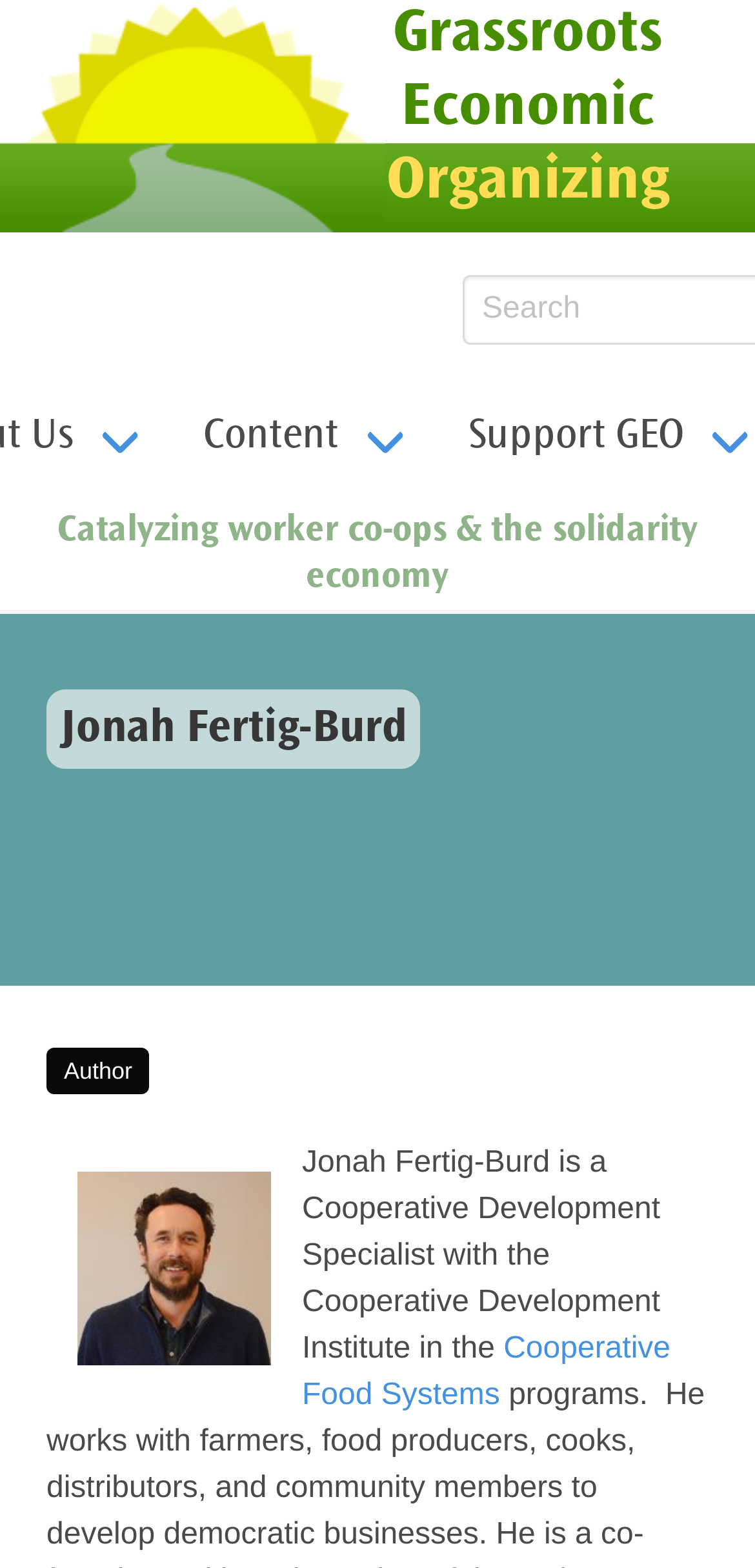Analyze the image and provide a detailed answer to the question: How many links are there in the top section of the webpage?

I found the answer by counting the number of link elements in the top section of the webpage. There are three link elements: 'Skip to main content', 'Grassroots Economic Organizing Home', and 'Grassroots Economic Organizing'.